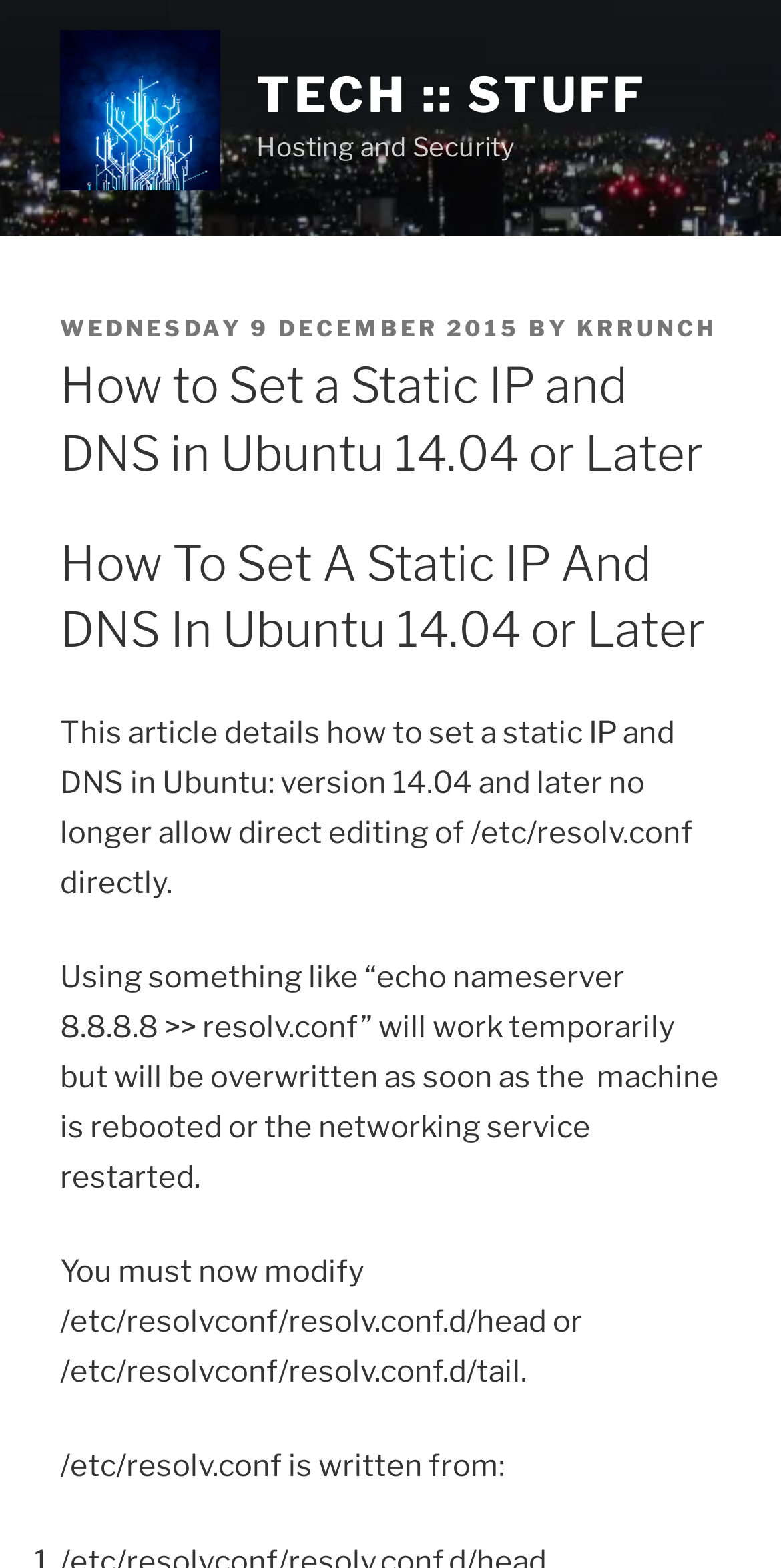What is the date of the article?
Respond with a short answer, either a single word or a phrase, based on the image.

Wednesday 9 December 2015